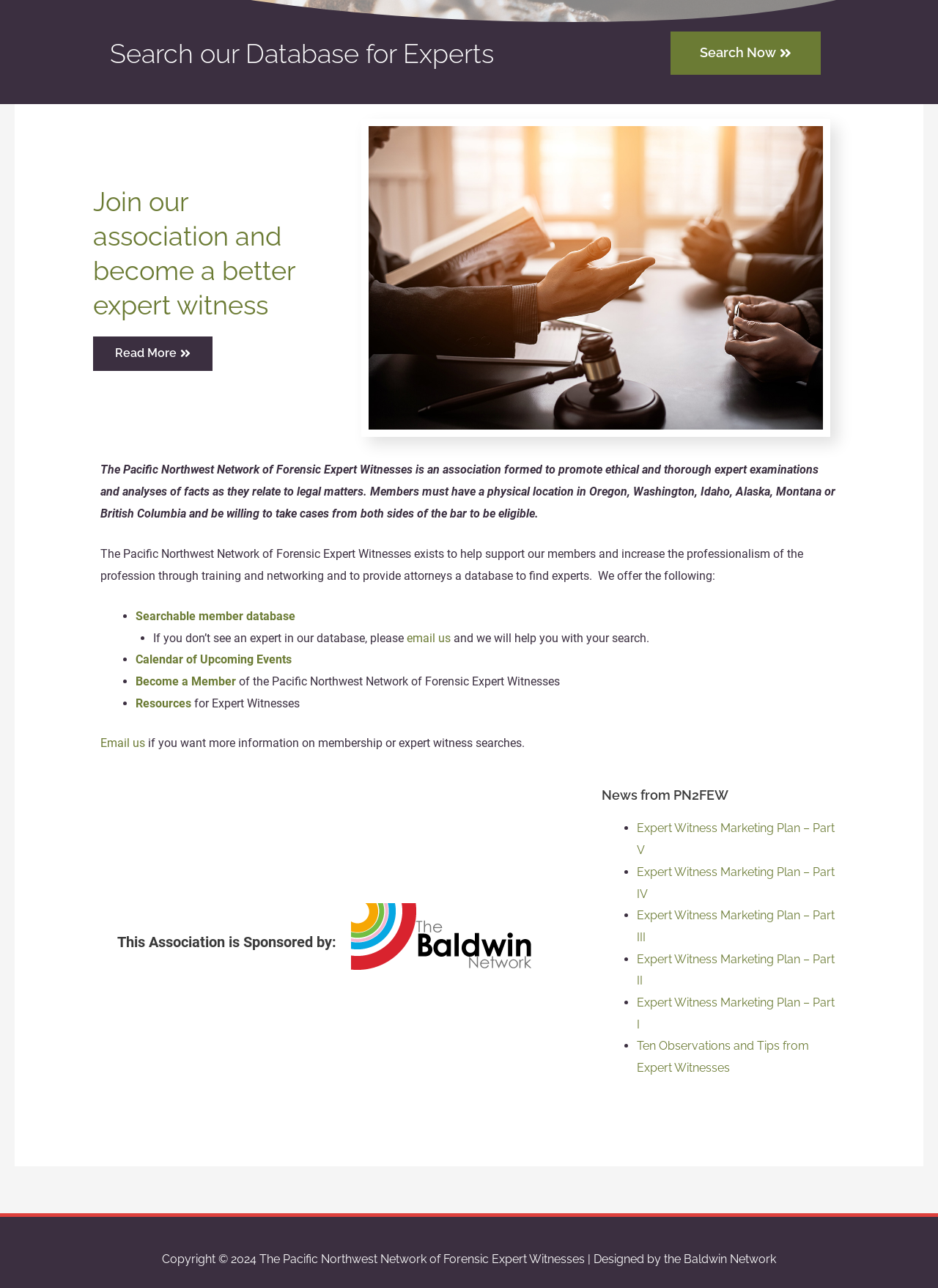Given the description "Calendar of Upcoming Events", provide the bounding box coordinates of the corresponding UI element.

[0.144, 0.507, 0.311, 0.518]